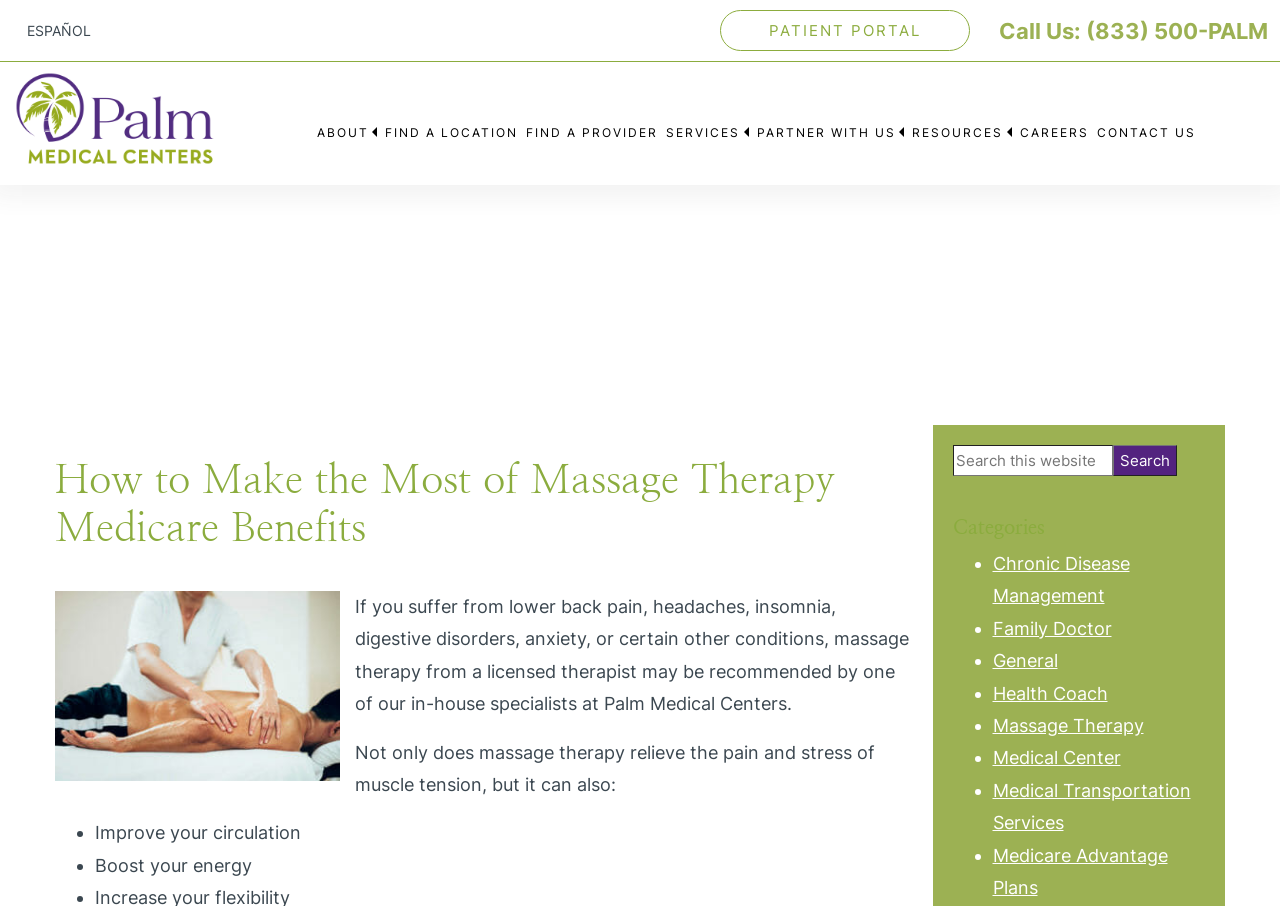Answer the question below with a single word or a brief phrase: 
What is the main topic of the webpage?

Massage Therapy Medicare Benefits